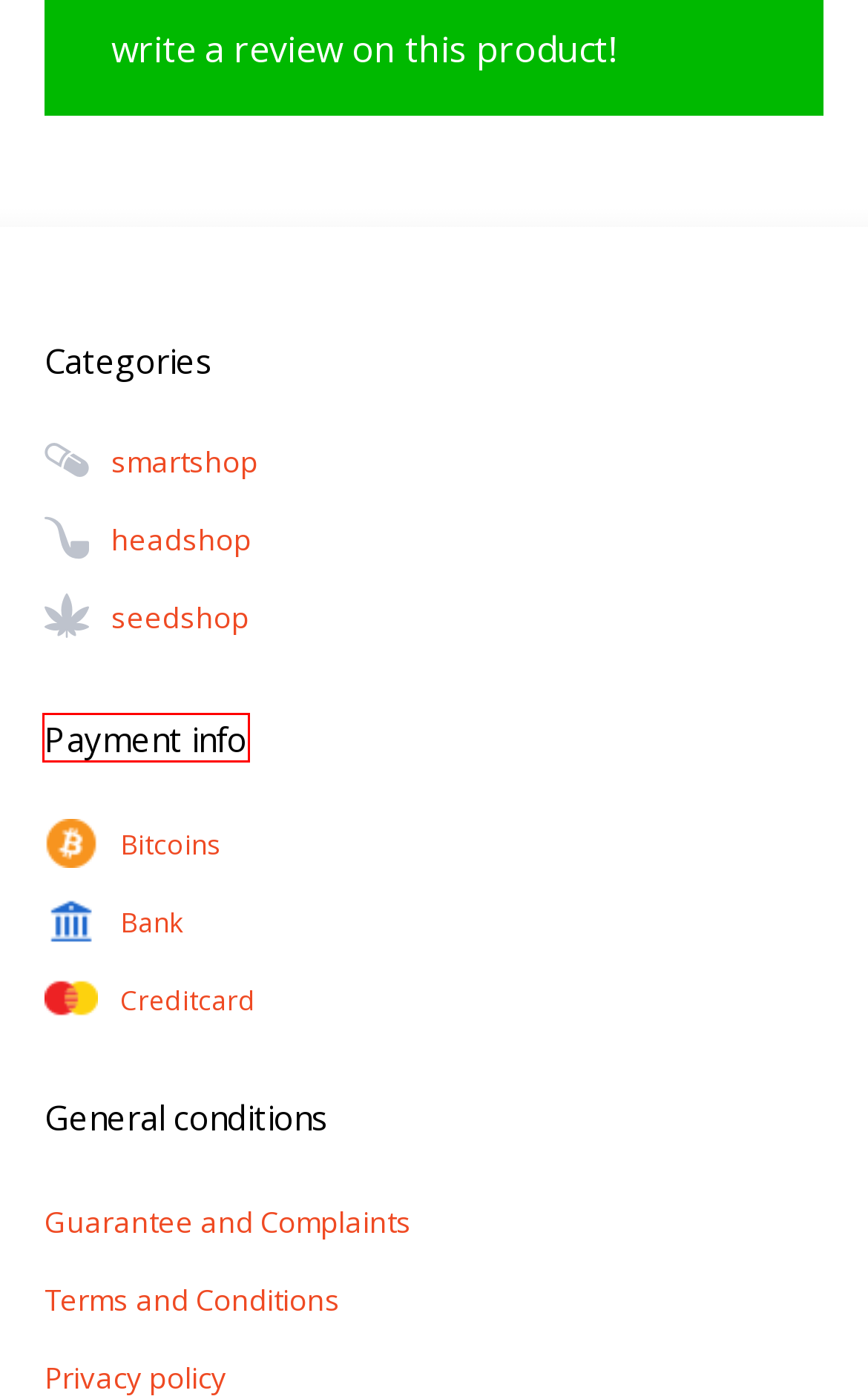Examine the screenshot of a webpage with a red bounding box around an element. Then, select the webpage description that best represents the new page after clicking the highlighted element. Here are the descriptions:
A. Return policy | Elephantos.com
B. Privacy Policy | Elephantos.com
C. Warranty & Complaints
D. Payment Info | Elephantos
E. Terms and Conditions | Elephantos
F. Elephantos
G. Looking for Peruvian Torch growkit?  Buy it here! | Elephantos.com
H. Looking for Peruvian Torch seeds?  Buy it here! | Elephantos.com

D